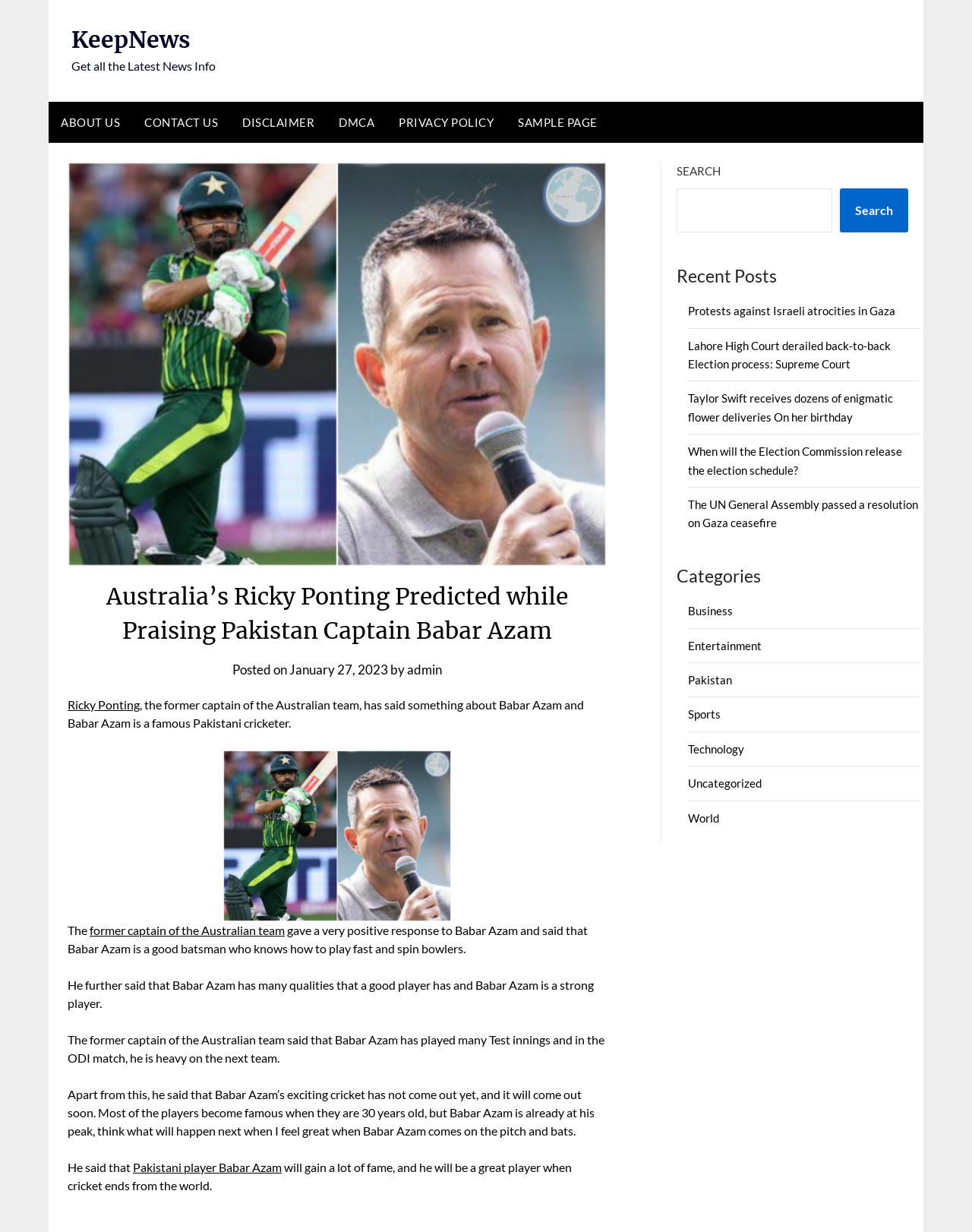Please respond to the question using a single word or phrase:
What is the date of the article?

January 27, 2023